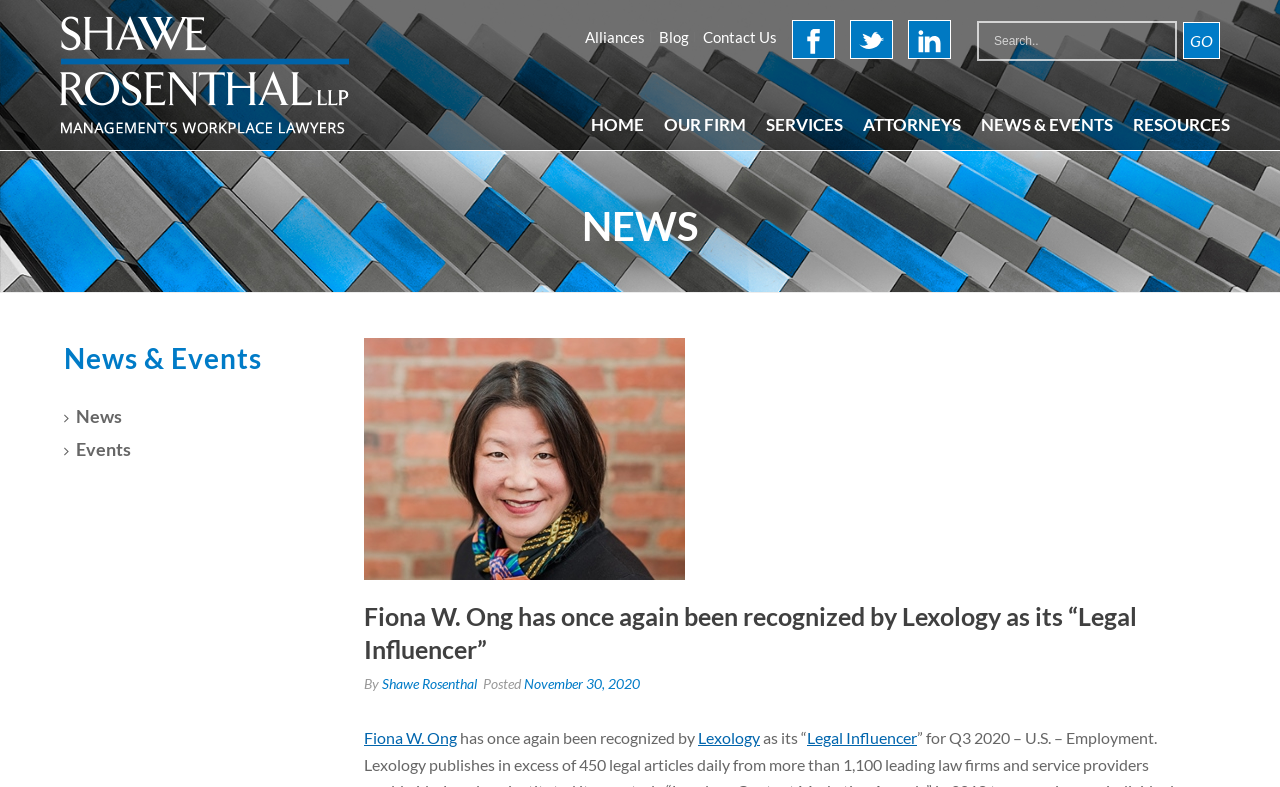How many images are in the news article section? Based on the screenshot, please respond with a single word or phrase.

3